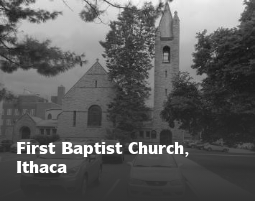Break down the image and provide a full description, noting any significant aspects.

This image features the First Baptist Church located in Ithaca, showcasing its distinctive architectural style. The church is characterized by its stone facade, tall tower, and intricate details that reflect its historic significance. Surrounding the building are lush trees, adding to the serene atmosphere of the location. In the foreground, parked cars are visible, hinting at the accessibility of the site. The monochromatic presentation enhances the timeless quality of the church, inviting viewers to appreciate its beauty and historical context.